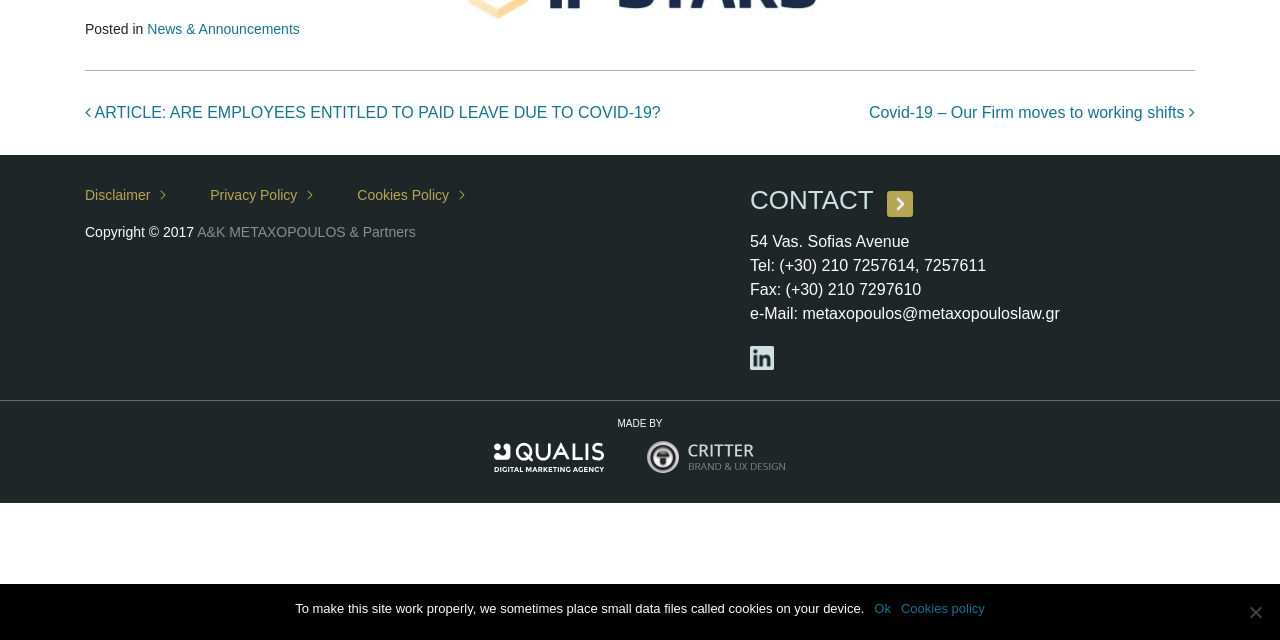Please determine the bounding box of the UI element that matches this description: ← Import / Export Data. The coordinates should be given as (top-left x, top-left y, bottom-right x, bottom-right y), with all values between 0 and 1.

None